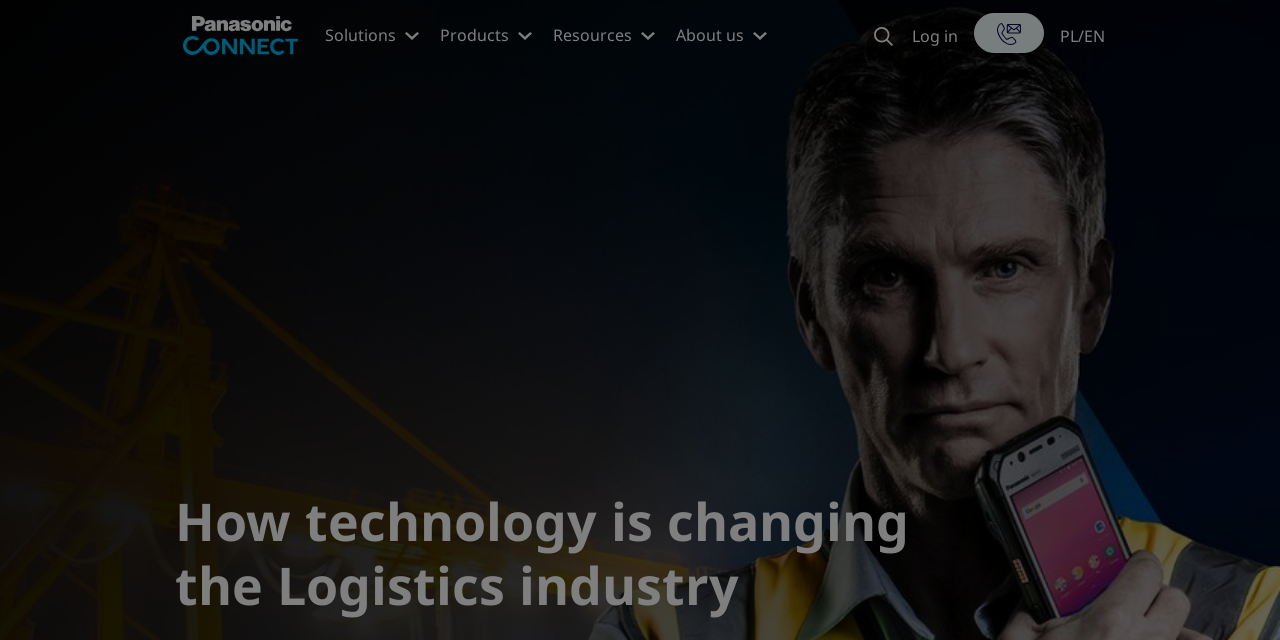Create a full and detailed caption for the entire webpage.

The webpage is about the impact of technology on the logistics industry. At the top left, there is a logo, represented by an image and a link. Below the logo, there is a navigation menu with five buttons: "Solutions", "Products", "Resources", "About us", and "Search". Each button has an accompanying image. The buttons are aligned horizontally and take up most of the top section of the page.

To the right of the navigation menu, there are two links: "Log in" and another link with an image. Below these links, there is a language selection button labeled "PL/EN", which controls an offcanvas language menu.

The main content of the page is headed by a title "How technology is changing the Logistics industry", which is located near the bottom of the page. The title is a heading element and takes up a significant portion of the page's width.

There are no paragraphs or blocks of text visible on the page, suggesting that the main content may be hidden or require user interaction to be revealed.